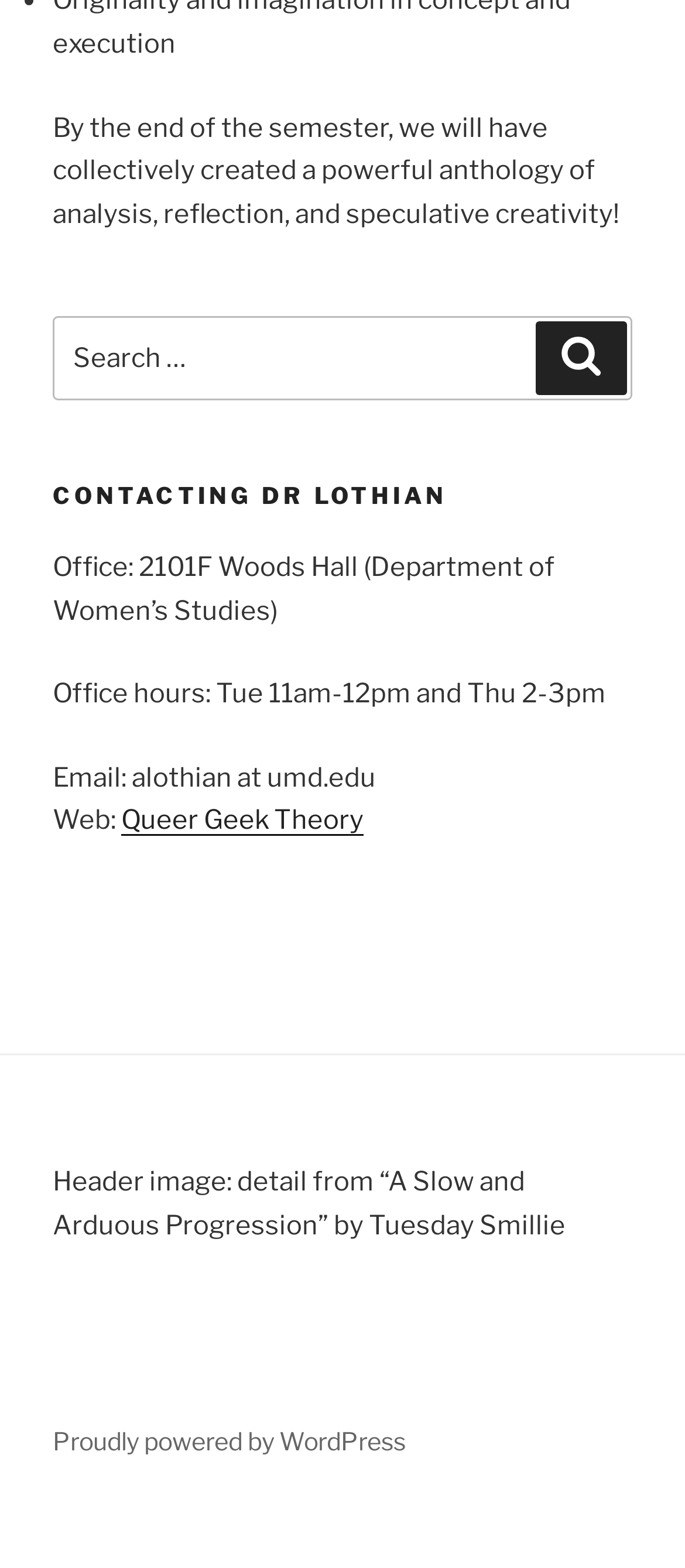Determine the bounding box coordinates in the format (top-left x, top-left y, bottom-right x, bottom-right y). Ensure all values are floating point numbers between 0 and 1. Identify the bounding box of the UI element described by: Search

[0.782, 0.205, 0.915, 0.252]